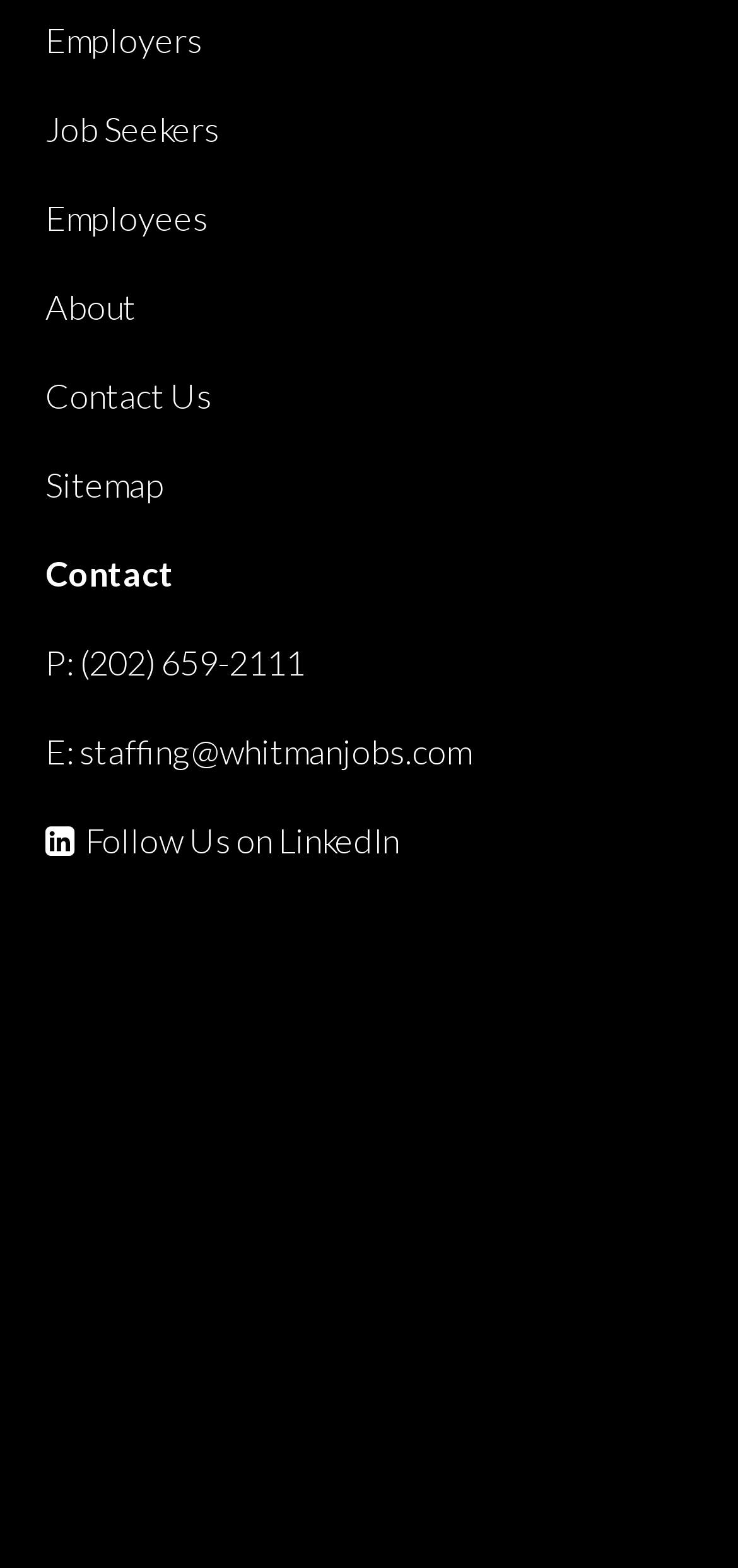Determine the bounding box coordinates of the clickable region to execute the instruction: "Follow Us on LinkedIn". The coordinates should be four float numbers between 0 and 1, denoted as [left, top, right, bottom].

[0.107, 0.522, 0.541, 0.549]